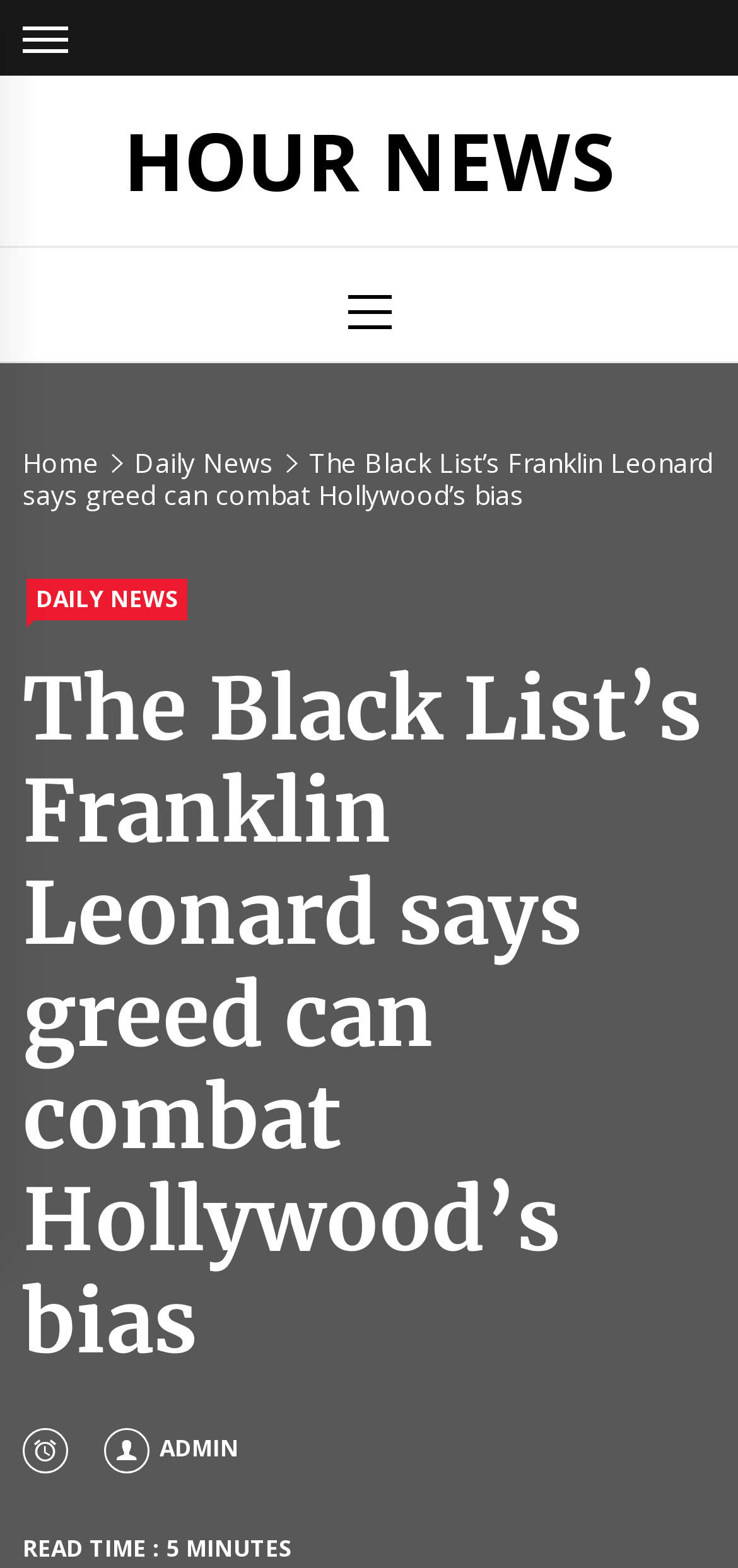Determine the bounding box coordinates for the area that needs to be clicked to fulfill this task: "Click on the 'HOUR NEWS' link". The coordinates must be given as four float numbers between 0 and 1, i.e., [left, top, right, bottom].

[0.168, 0.068, 0.832, 0.136]